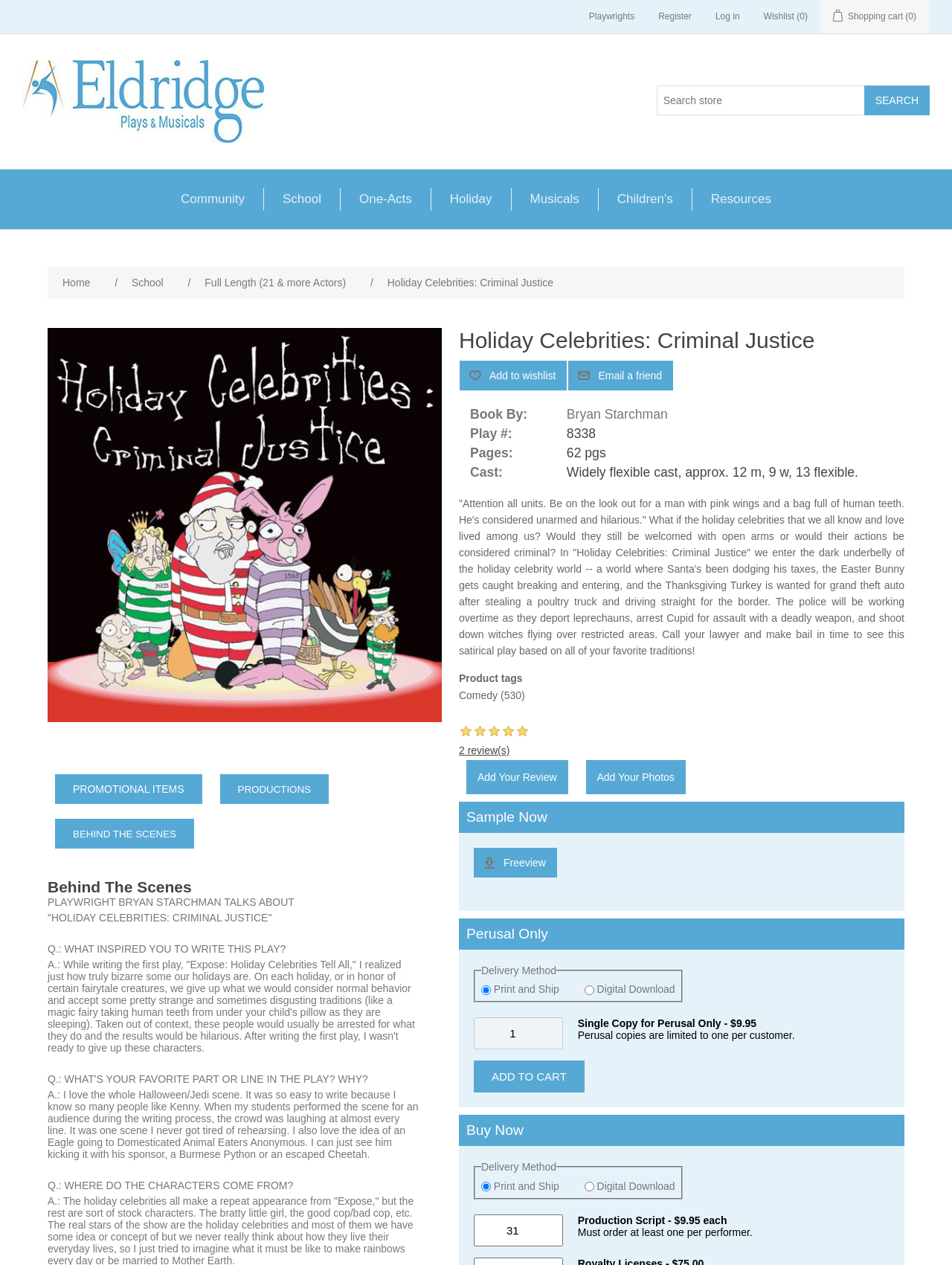Please identify the bounding box coordinates of the element I should click to complete this instruction: 'Add to wishlist'. The coordinates should be given as four float numbers between 0 and 1, like this: [left, top, right, bottom].

[0.483, 0.285, 0.596, 0.309]